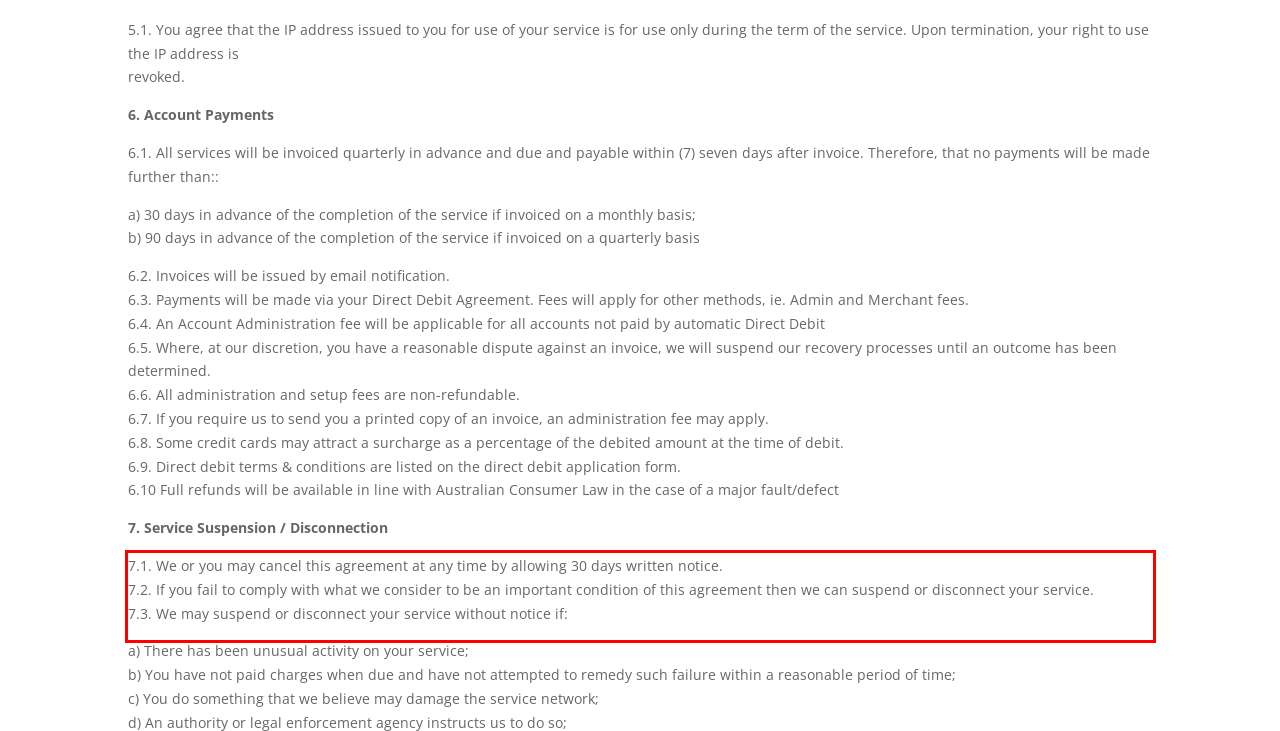Your task is to recognize and extract the text content from the UI element enclosed in the red bounding box on the webpage screenshot.

7.1. We or you may cancel this agreement at any time by allowing 30 days written notice. 7.2. If you fail to comply with what we consider to be an important condition of this agreement then we can suspend or disconnect your service. 7.3. We may suspend or disconnect your service without notice if: